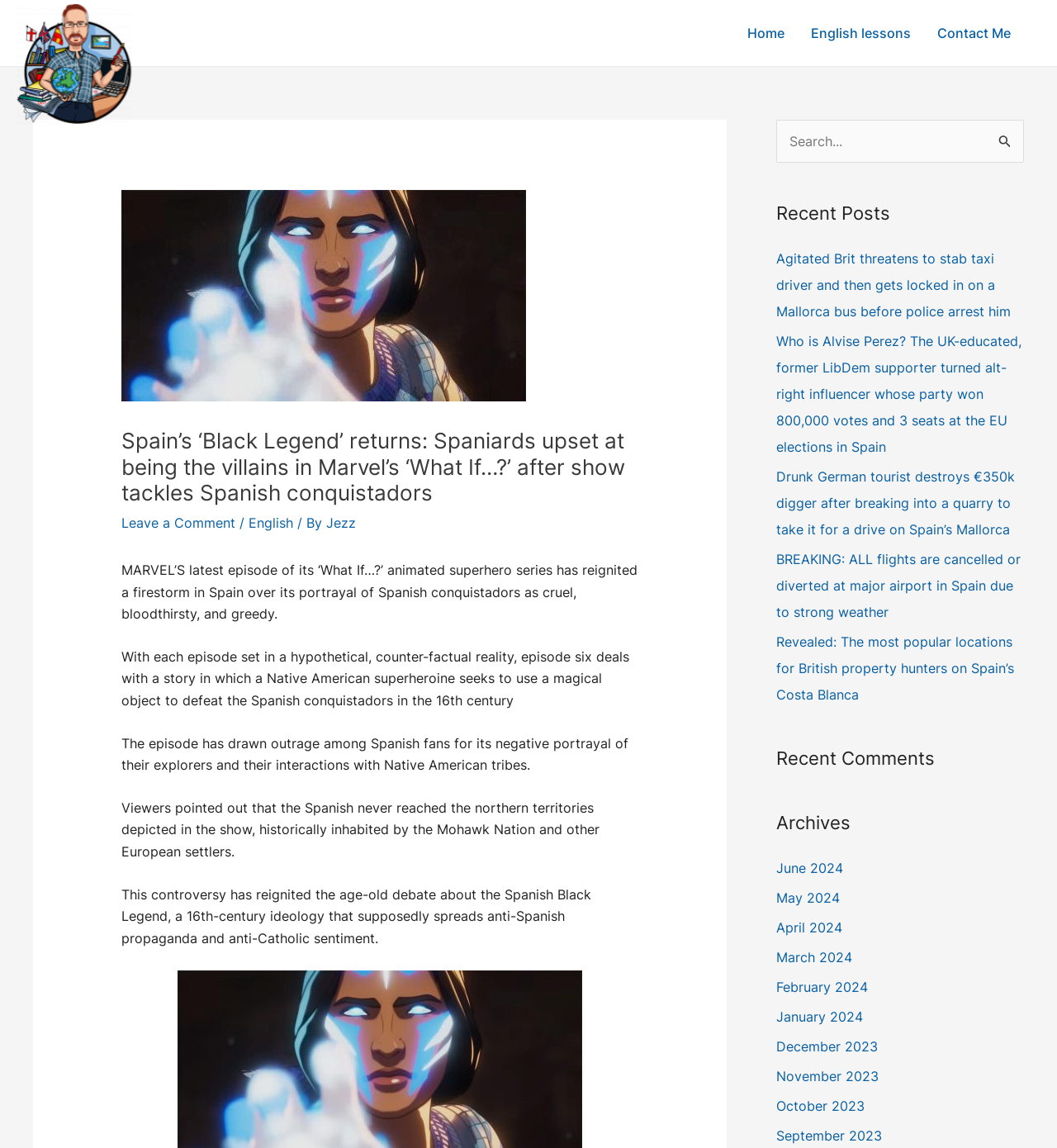Identify the coordinates of the bounding box for the element that must be clicked to accomplish the instruction: "Click on the 'Home' link".

[0.695, 0.0, 0.755, 0.058]